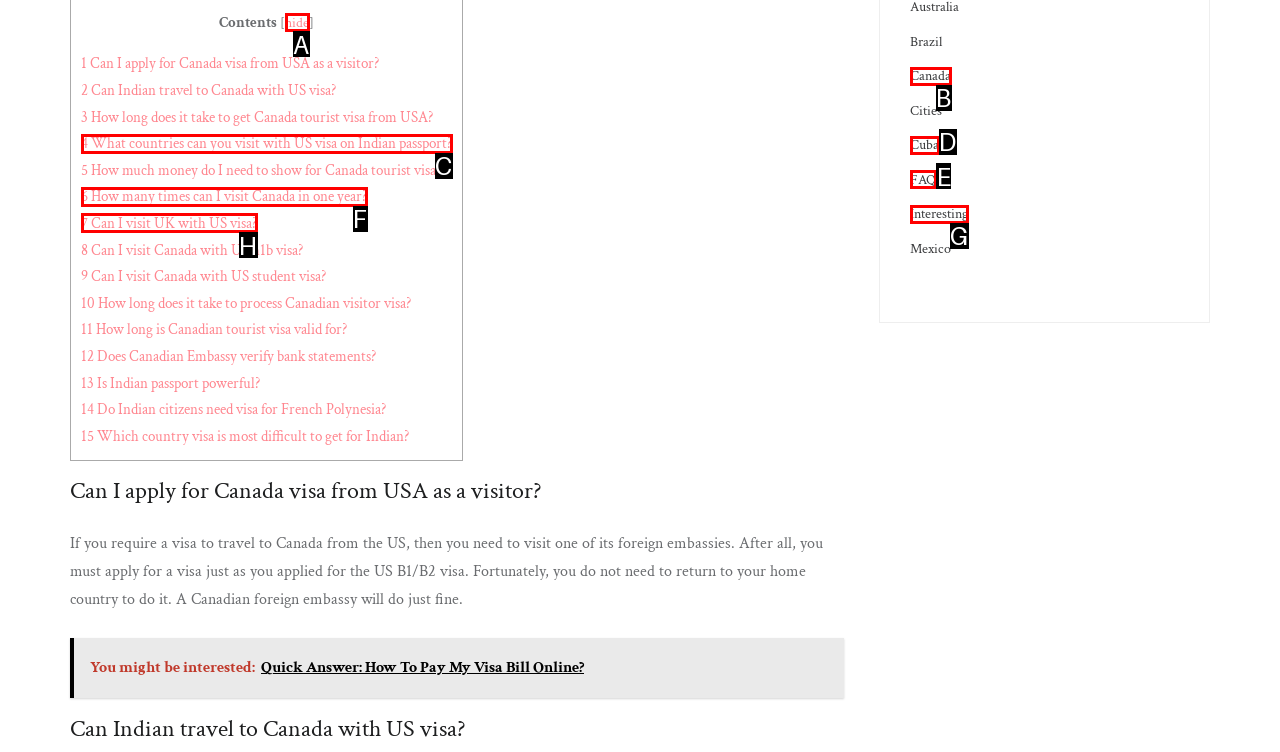Please identify the correct UI element to click for the task: Check the 'FAQ' section Respond with the letter of the appropriate option.

E